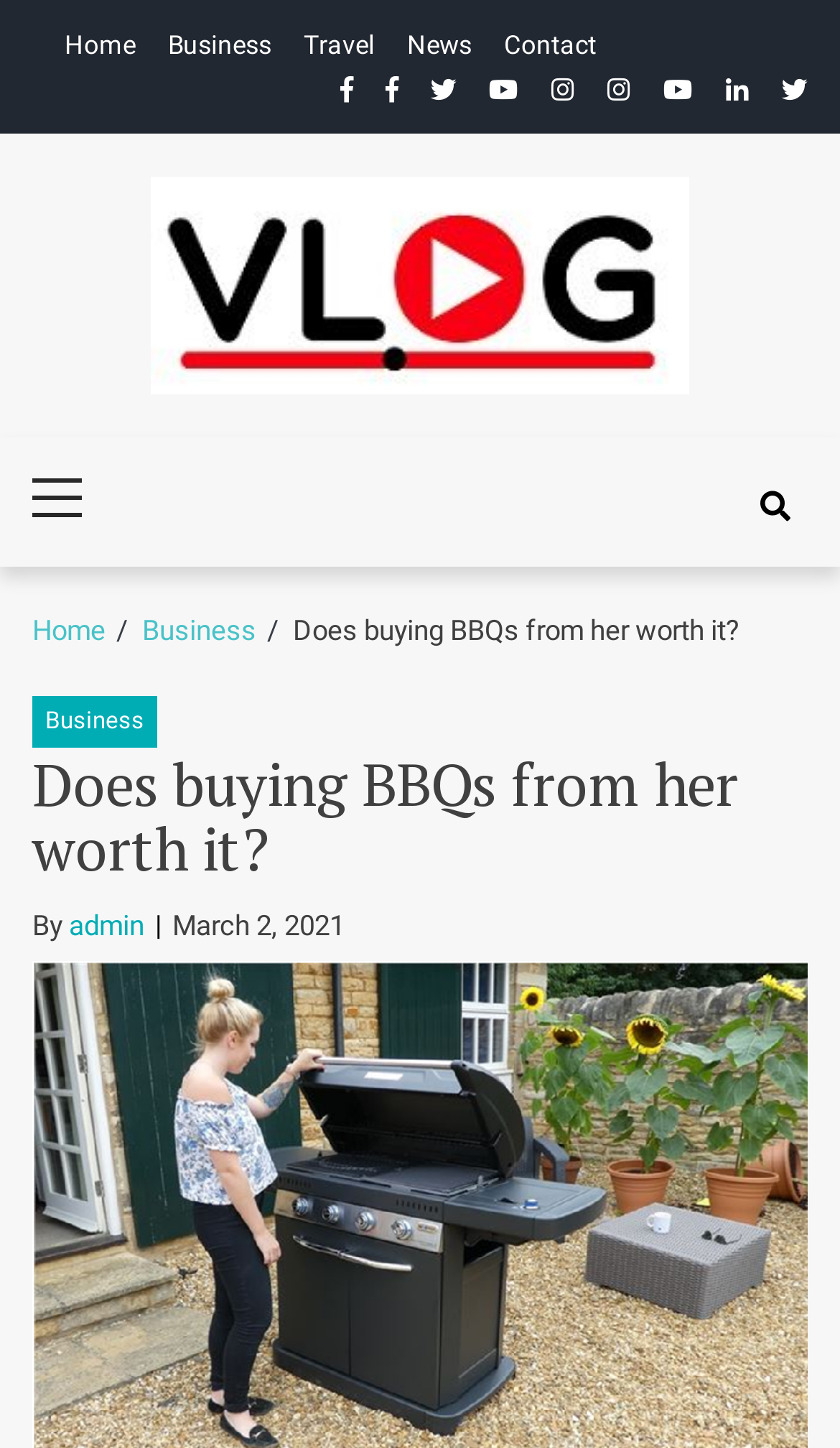How many navigation menus are there?
Carefully analyze the image and provide a detailed answer to the question.

I counted the number of navigation menus by looking at the navigation elements. There are two of them, one is the Primary Navigation and the other is the Breadcrumbs.